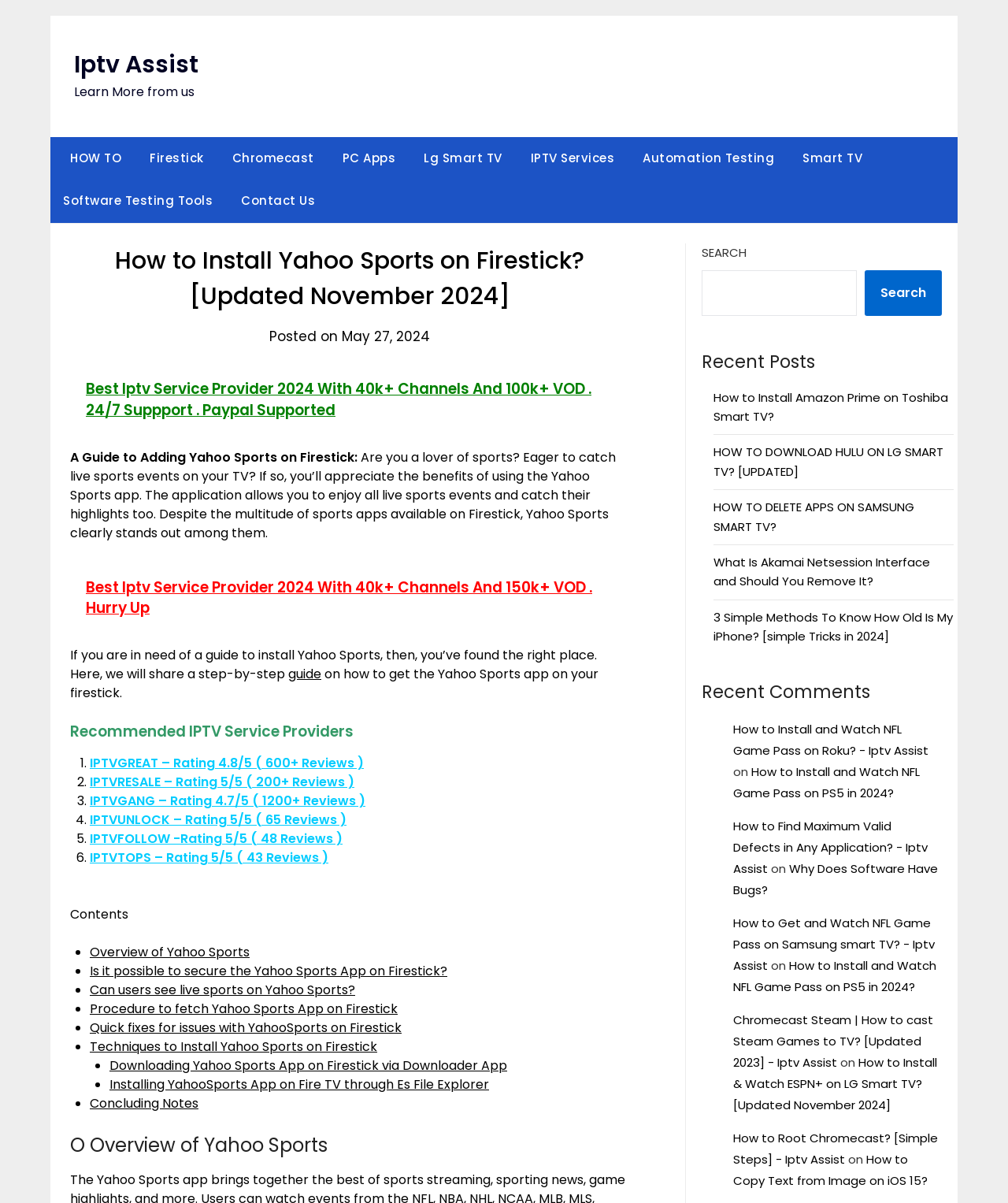Give a short answer using one word or phrase for the question:
How many IPTV service providers are recommended on this webpage?

6